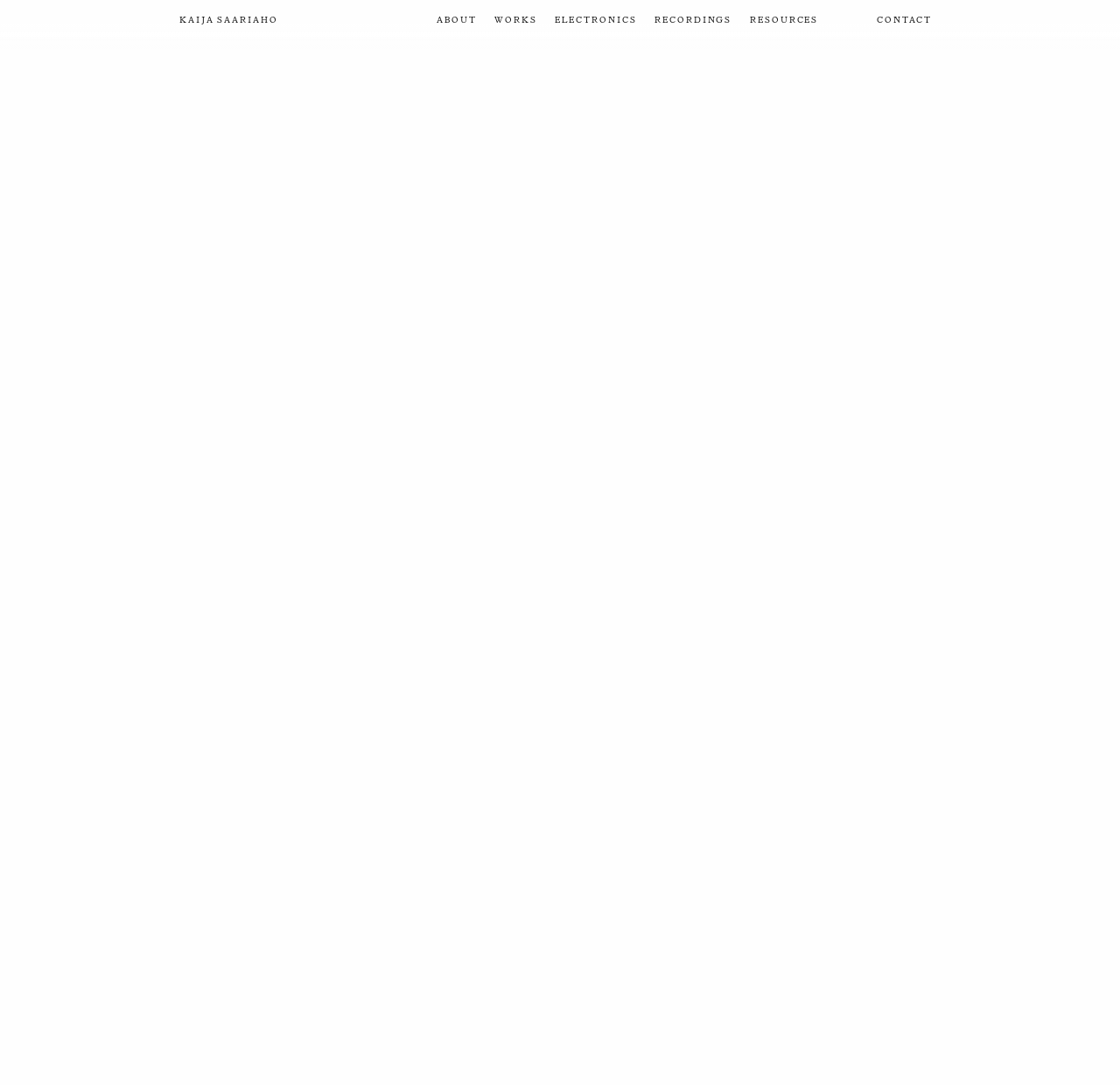Provide the bounding box coordinates of the HTML element this sentence describes: "Reso Resources". The bounding box coordinates consist of four float numbers between 0 and 1, i.e., [left, top, right, bottom].

[0.665, 0.014, 0.735, 0.024]